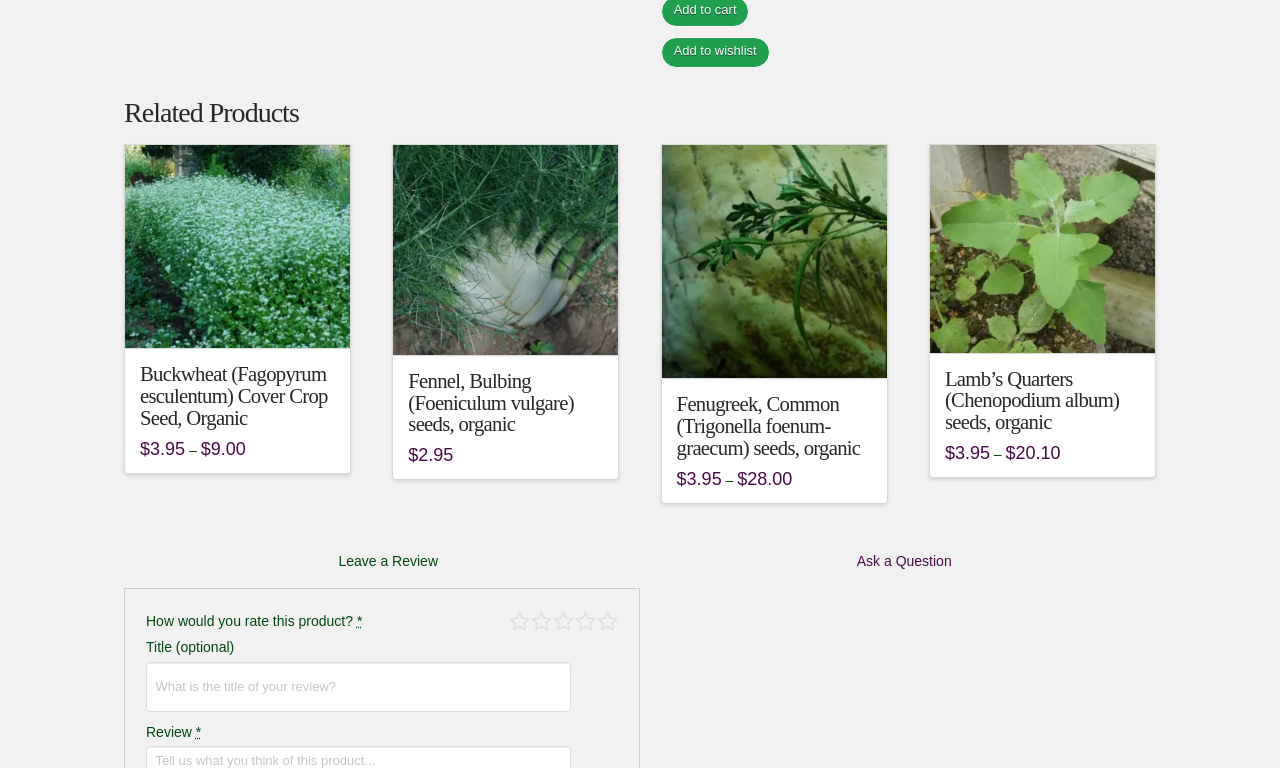Locate the UI element described by alt="Lake Monger Recreation Club" in the provided webpage screenshot. Return the bounding box coordinates in the format (top-left x, top-left y, bottom-right x, bottom-right y), ensuring all values are between 0 and 1.

None